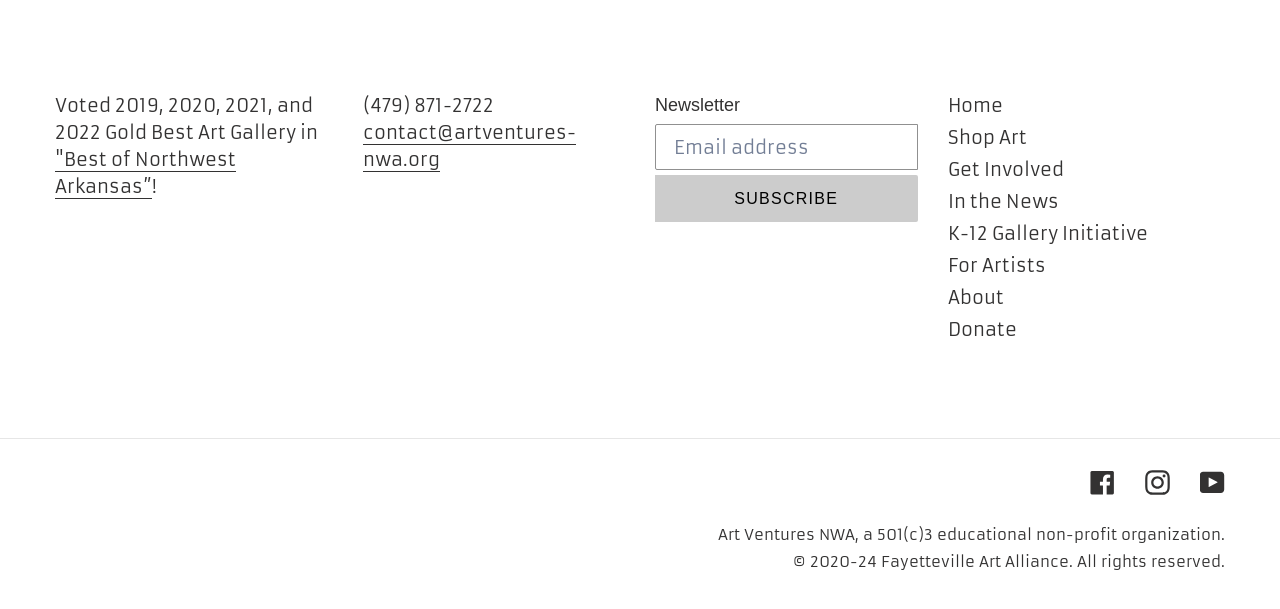Find and provide the bounding box coordinates for the UI element described with: "For Artists".

[0.74, 0.418, 0.817, 0.456]